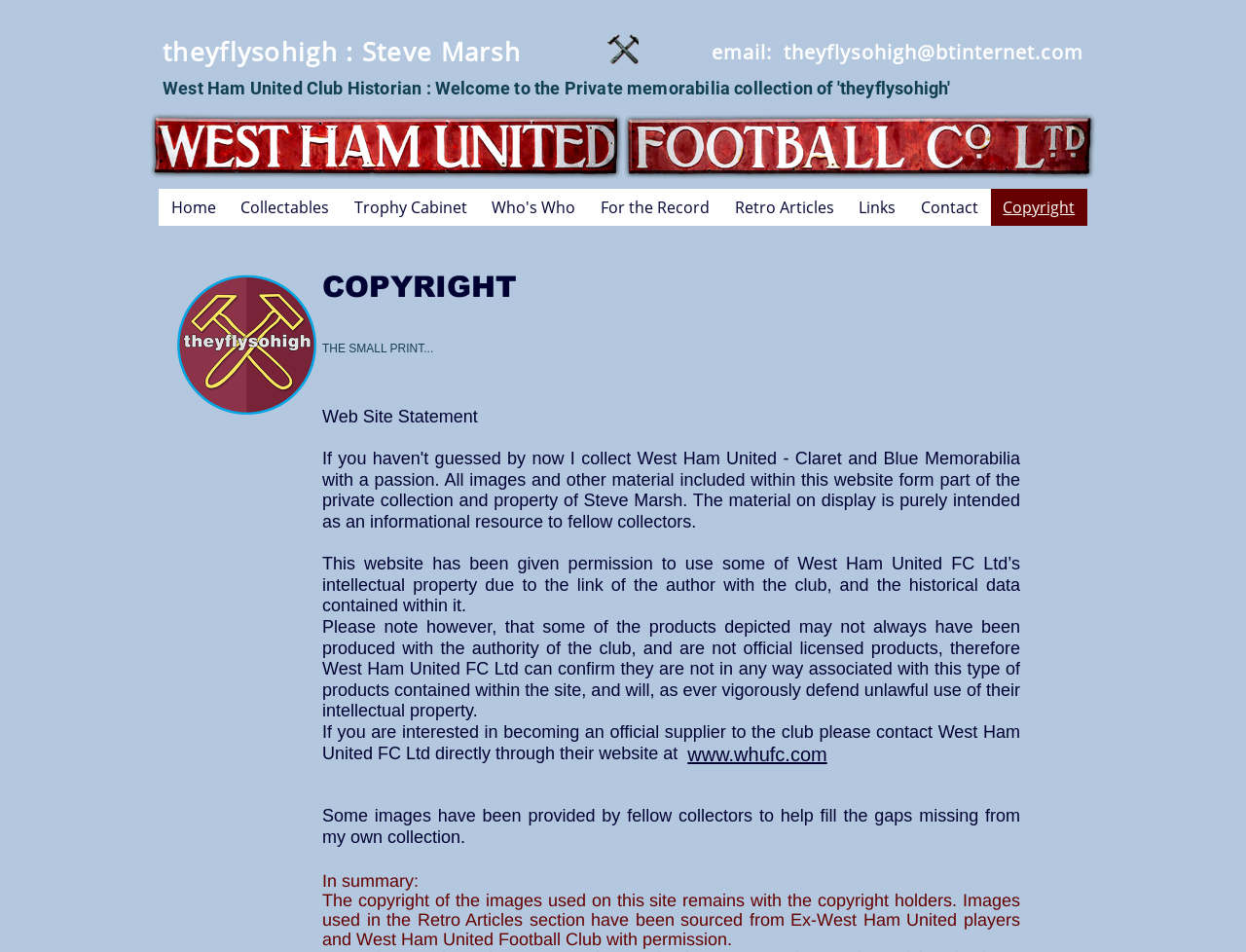Using the provided element description: "Tears of the Kingdom Roleplay", determine the bounding box coordinates of the corresponding UI element in the screenshot.

None